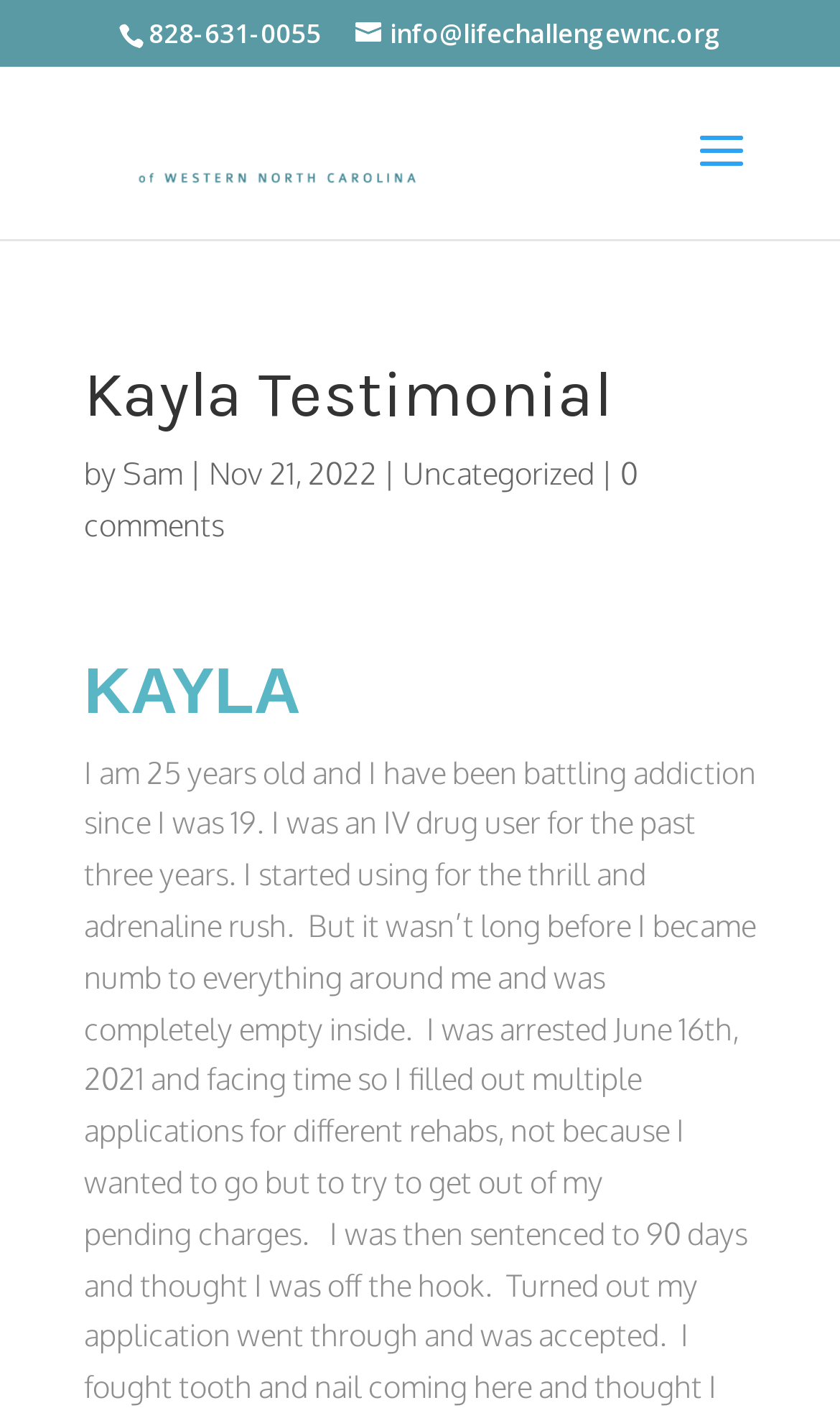Identify the bounding box of the HTML element described as: "alt="Life Challenge, WNC"".

[0.108, 0.092, 0.508, 0.119]